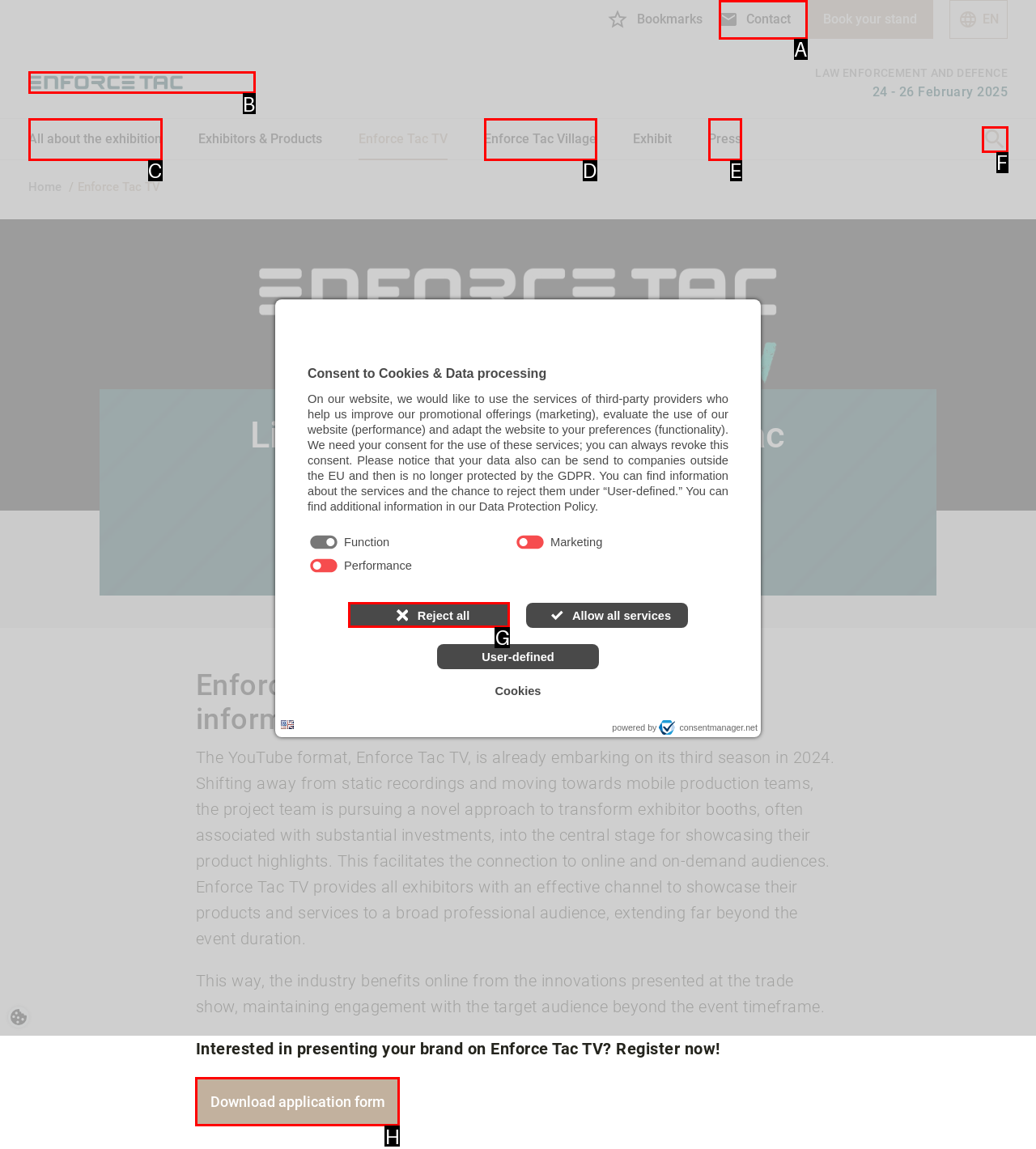Please identify the correct UI element to click for the task: Click the 'Reject all' button Respond with the letter of the appropriate option.

G